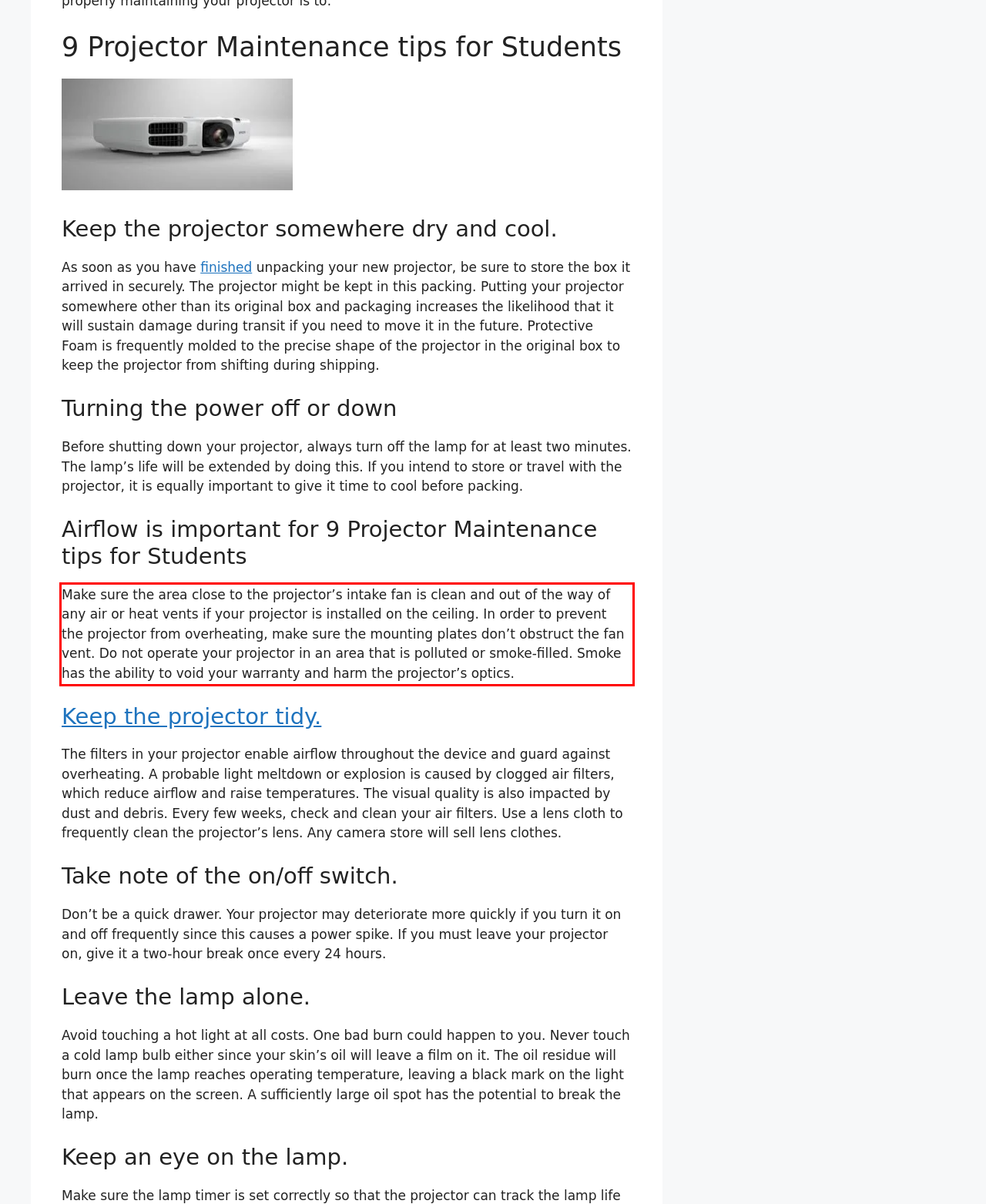Within the screenshot of the webpage, locate the red bounding box and use OCR to identify and provide the text content inside it.

Make sure the area close to the projector’s intake fan is clean and out of the way of any air or heat vents if your projector is installed on the ceiling. In order to prevent the projector from overheating, make sure the mounting plates don’t obstruct the fan vent. Do not operate your projector in an area that is polluted or smoke-filled. Smoke has the ability to void your warranty and harm the projector’s optics.